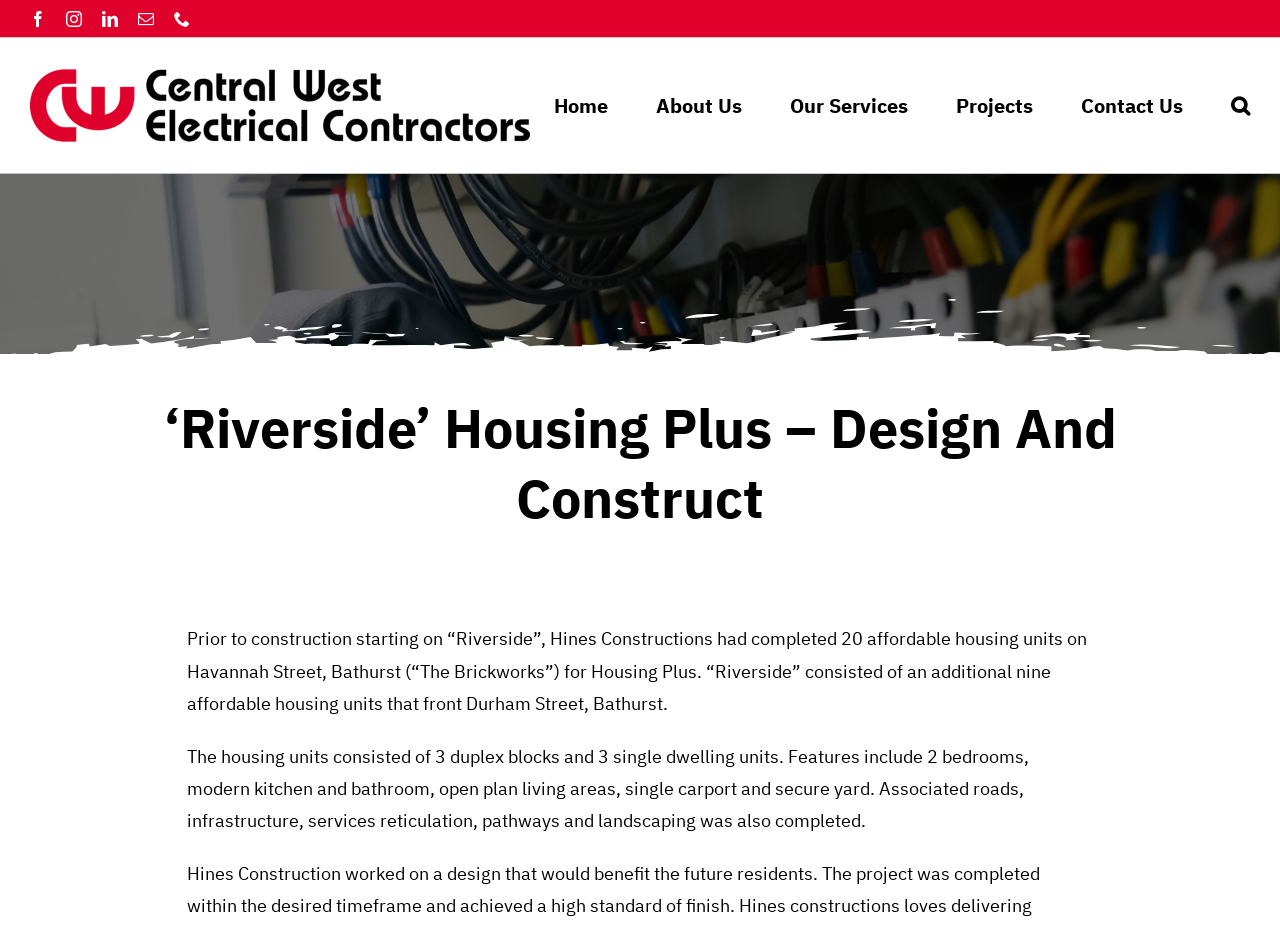Given the element description "alt="Central West Electrical Contractors Logo"", identify the bounding box of the corresponding UI element.

[0.023, 0.074, 0.414, 0.153]